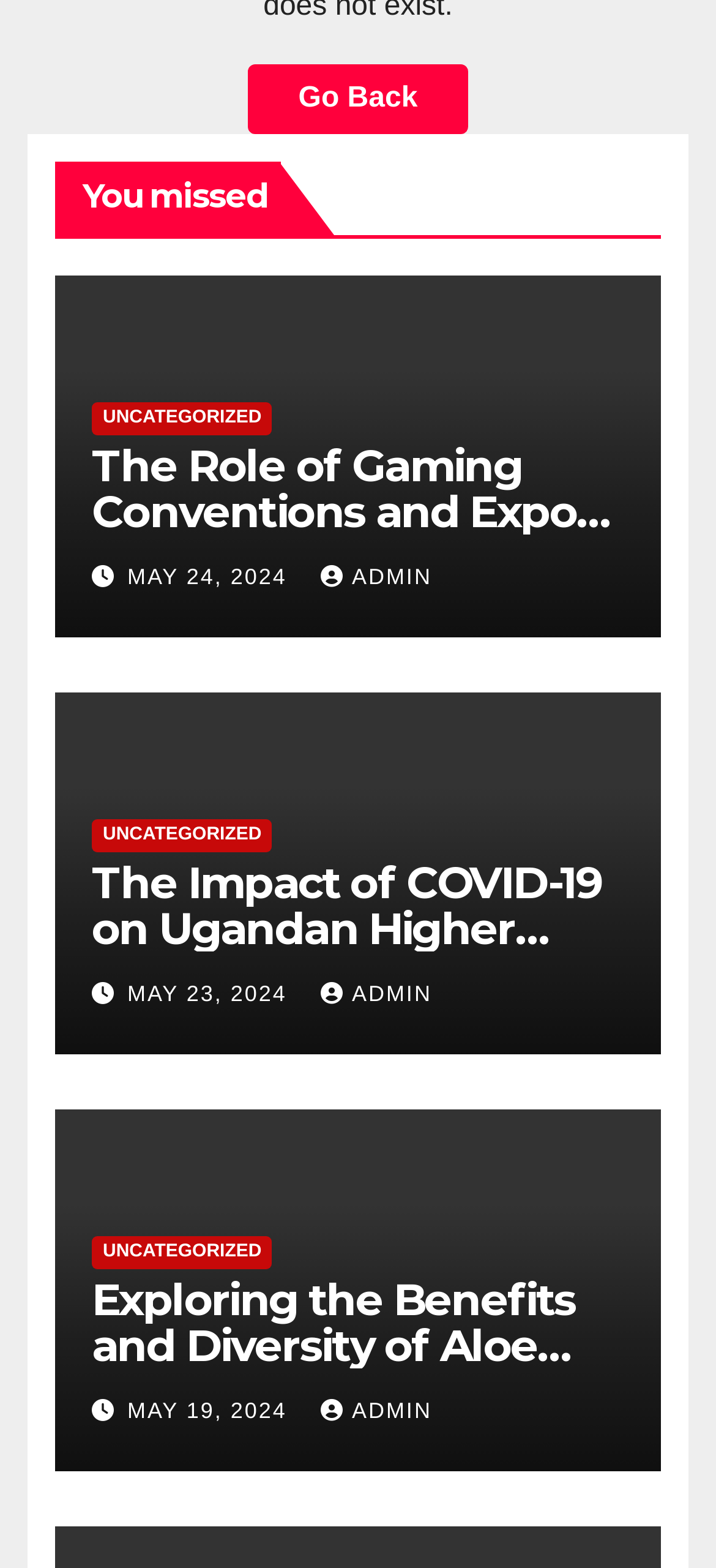Identify the bounding box coordinates for the region to click in order to carry out this instruction: "view post by admin". Provide the coordinates using four float numbers between 0 and 1, formatted as [left, top, right, bottom].

[0.448, 0.626, 0.603, 0.642]